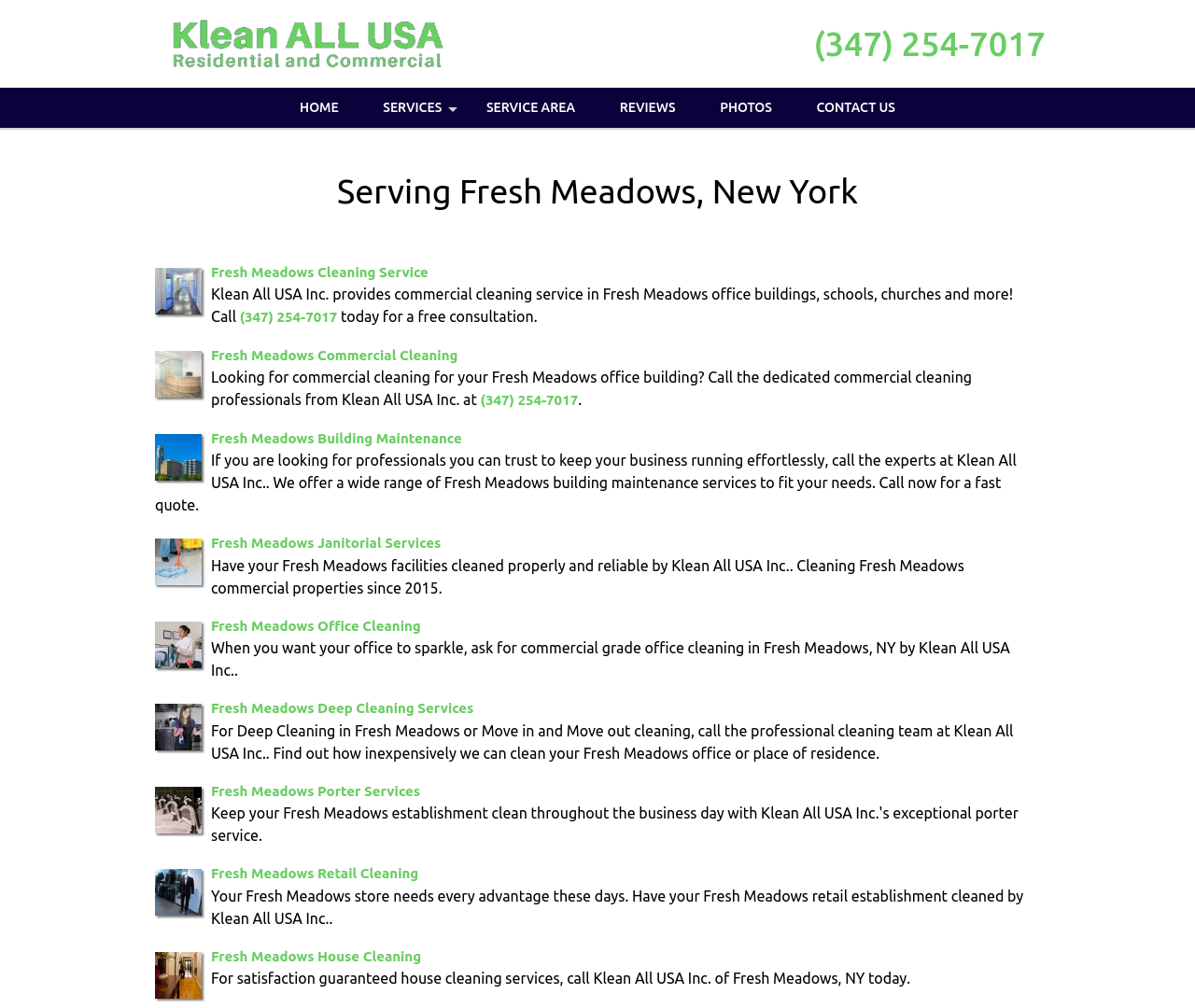Provide your answer to the question using just one word or phrase: What services does Klean All USA Inc. provide in Fresh Meadows?

Commercial cleaning services